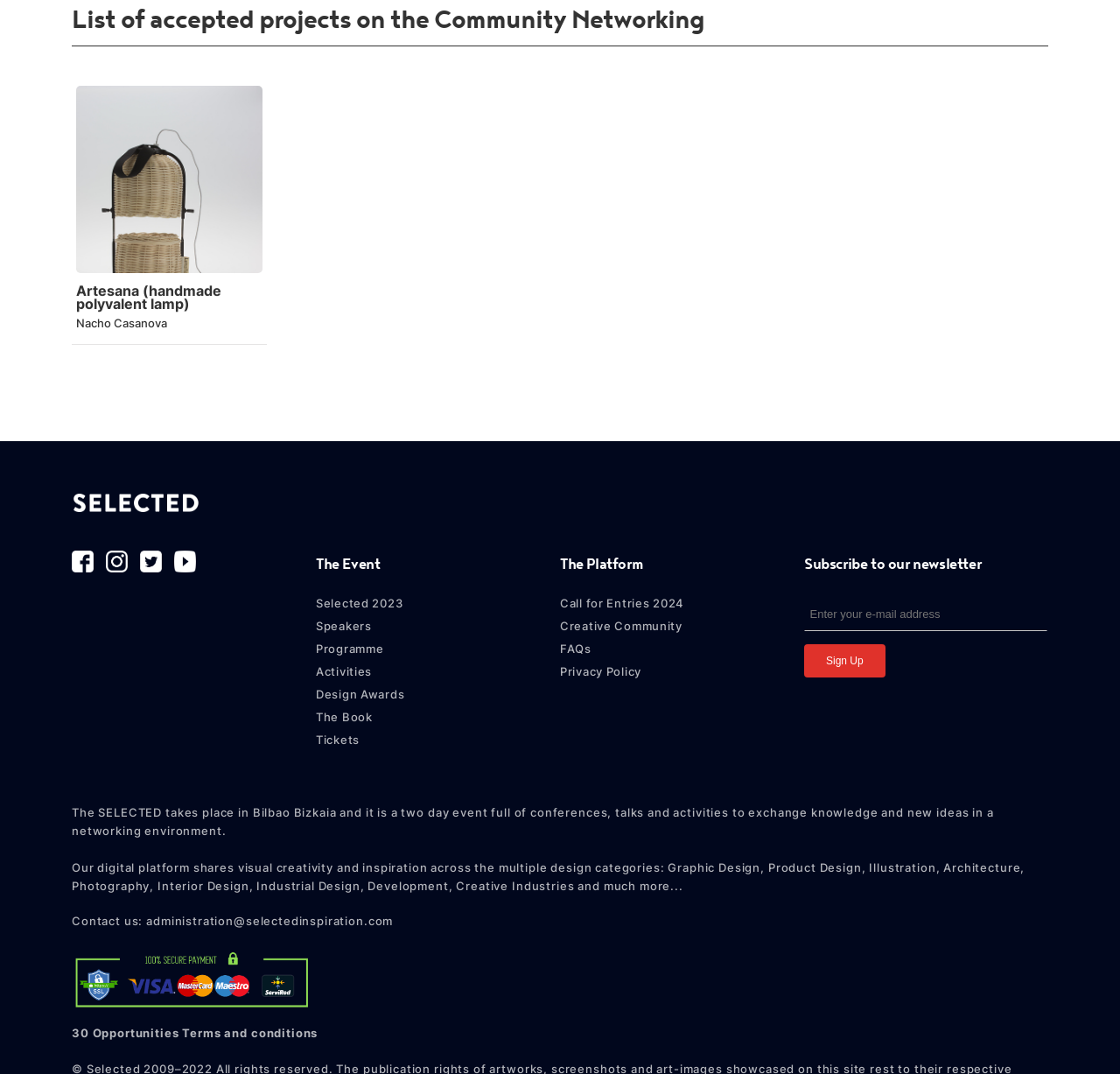Based on the description "Artesana (handmade polyvalent lamp)Nacho Casanova", find the bounding box of the specified UI element.

[0.068, 0.08, 0.235, 0.316]